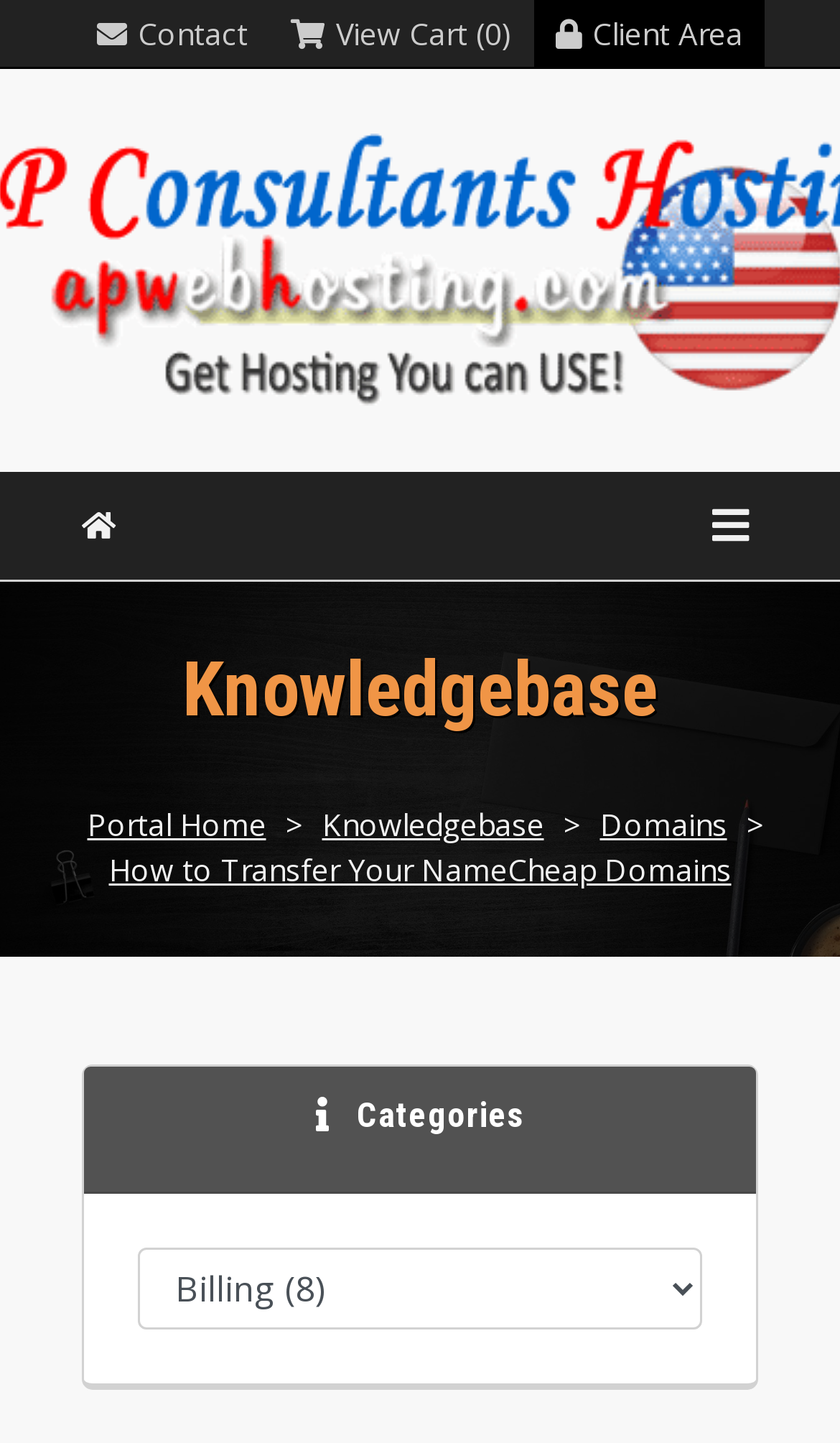Find and specify the bounding box coordinates that correspond to the clickable region for the instruction: "access client area".

[0.636, 0.0, 0.91, 0.046]